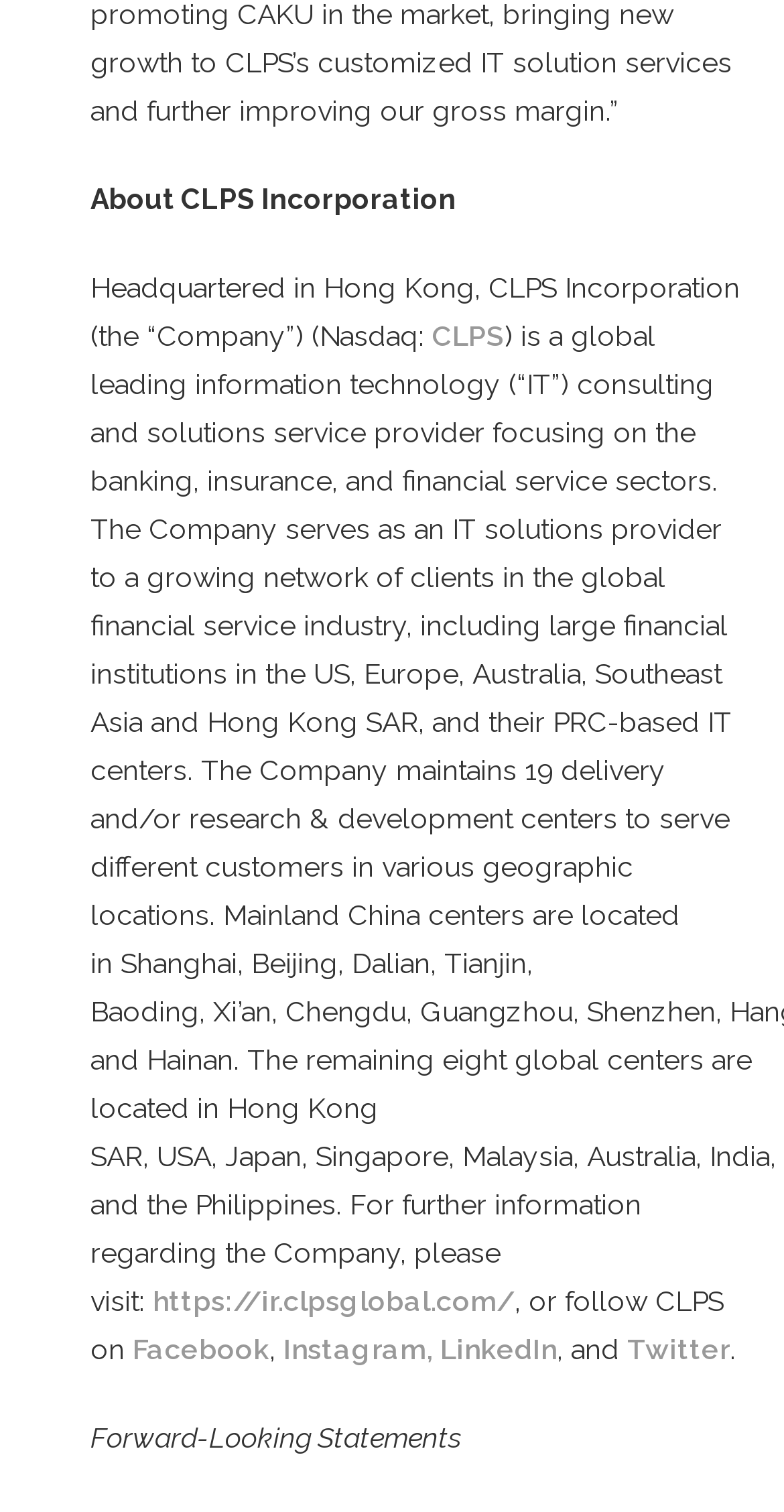Locate the bounding box of the UI element defined by this description: "Video Streaming Hardware Recommendations". The coordinates should be given as four float numbers between 0 and 1, formatted as [left, top, right, bottom].

None